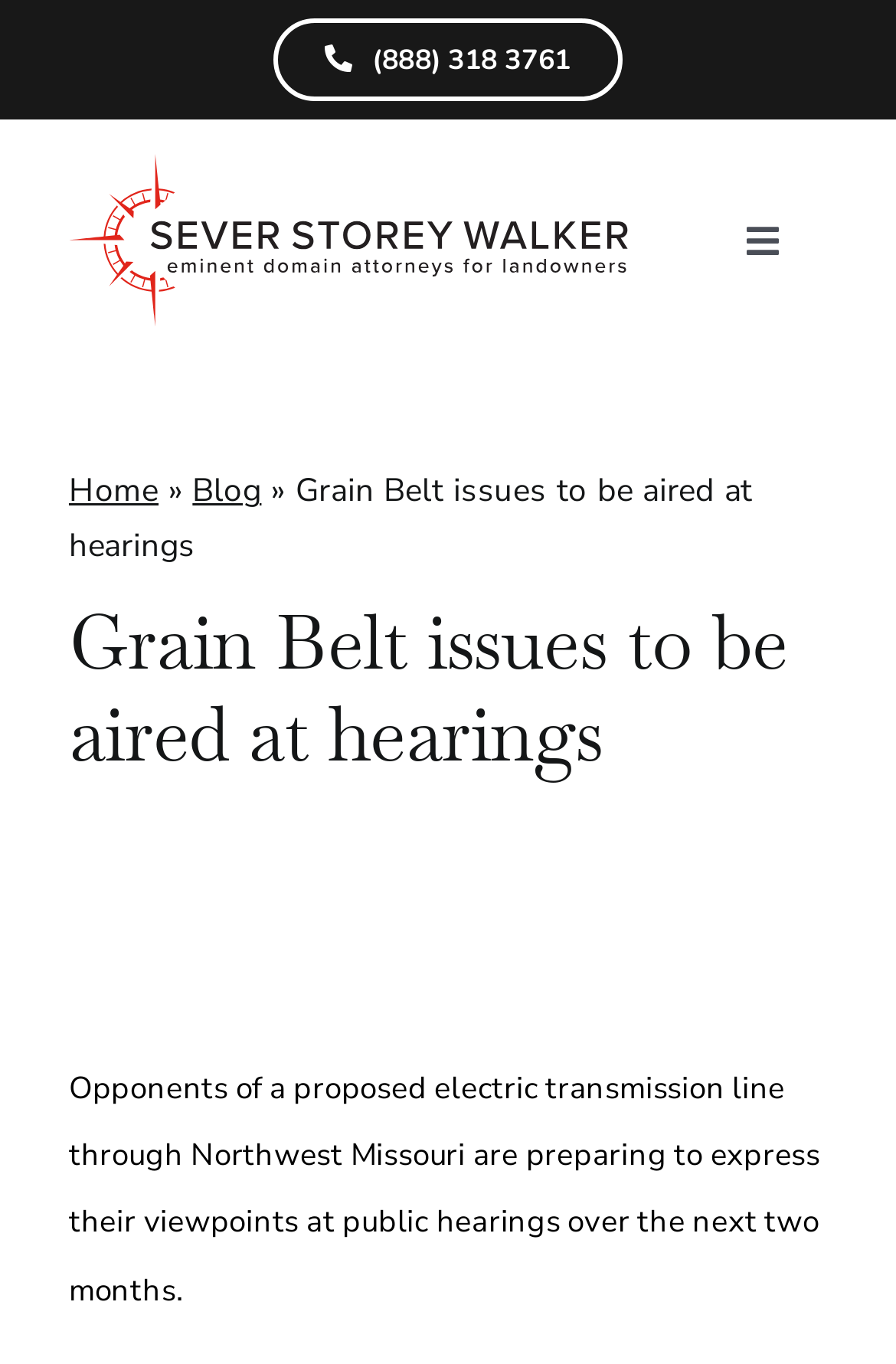What is the logo of the law firm?
Answer the question with a detailed explanation, including all necessary information.

I identified the logo by examining the image element with the description 'Sever Storey Walker, LLP logo' located at the top left of the webpage.